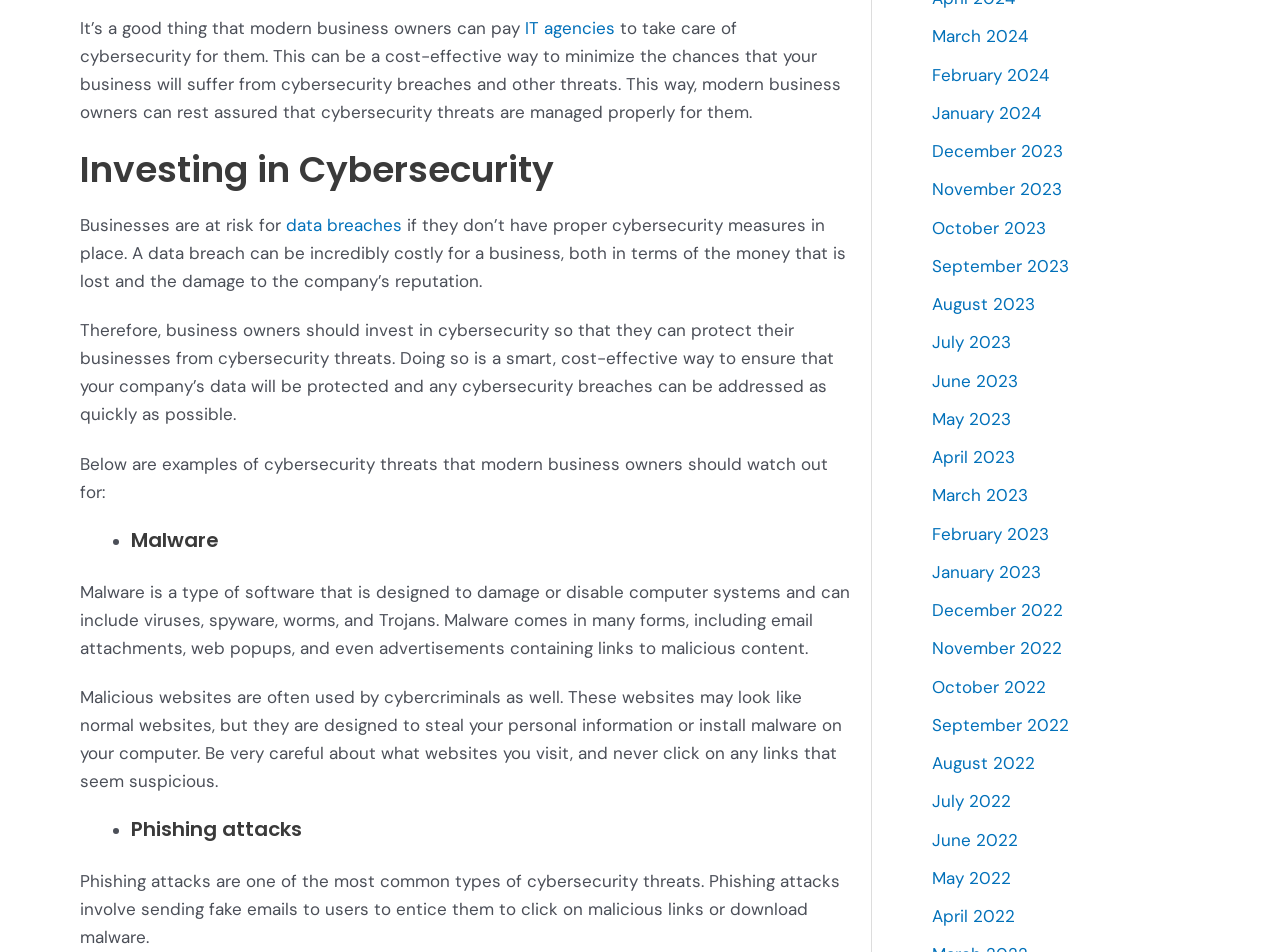What is a common type of cybersecurity threat?
Please provide a single word or phrase based on the screenshot.

Phishing attacks